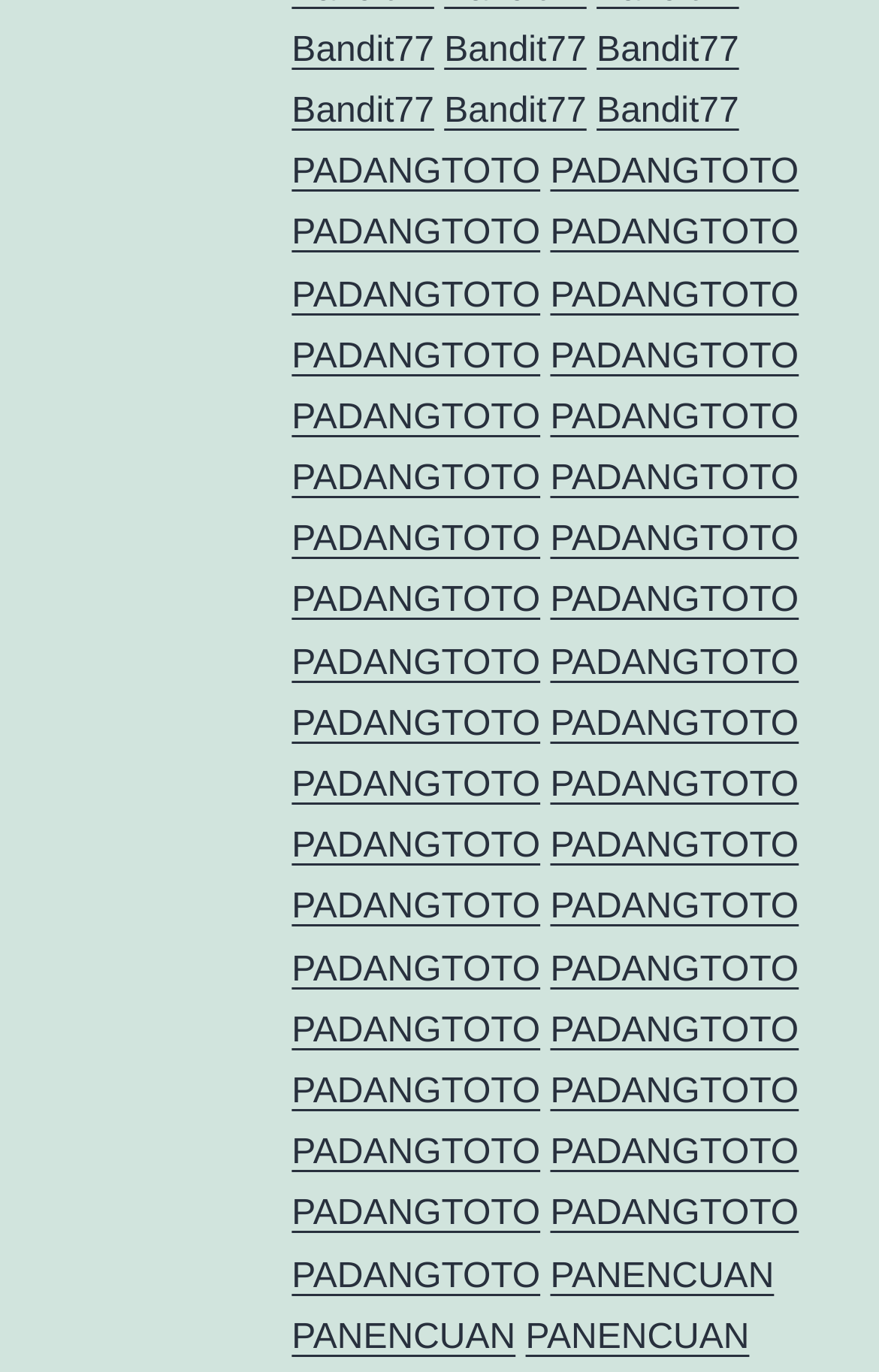Are all links aligned horizontally?
Answer with a single word or phrase by referring to the visual content.

No